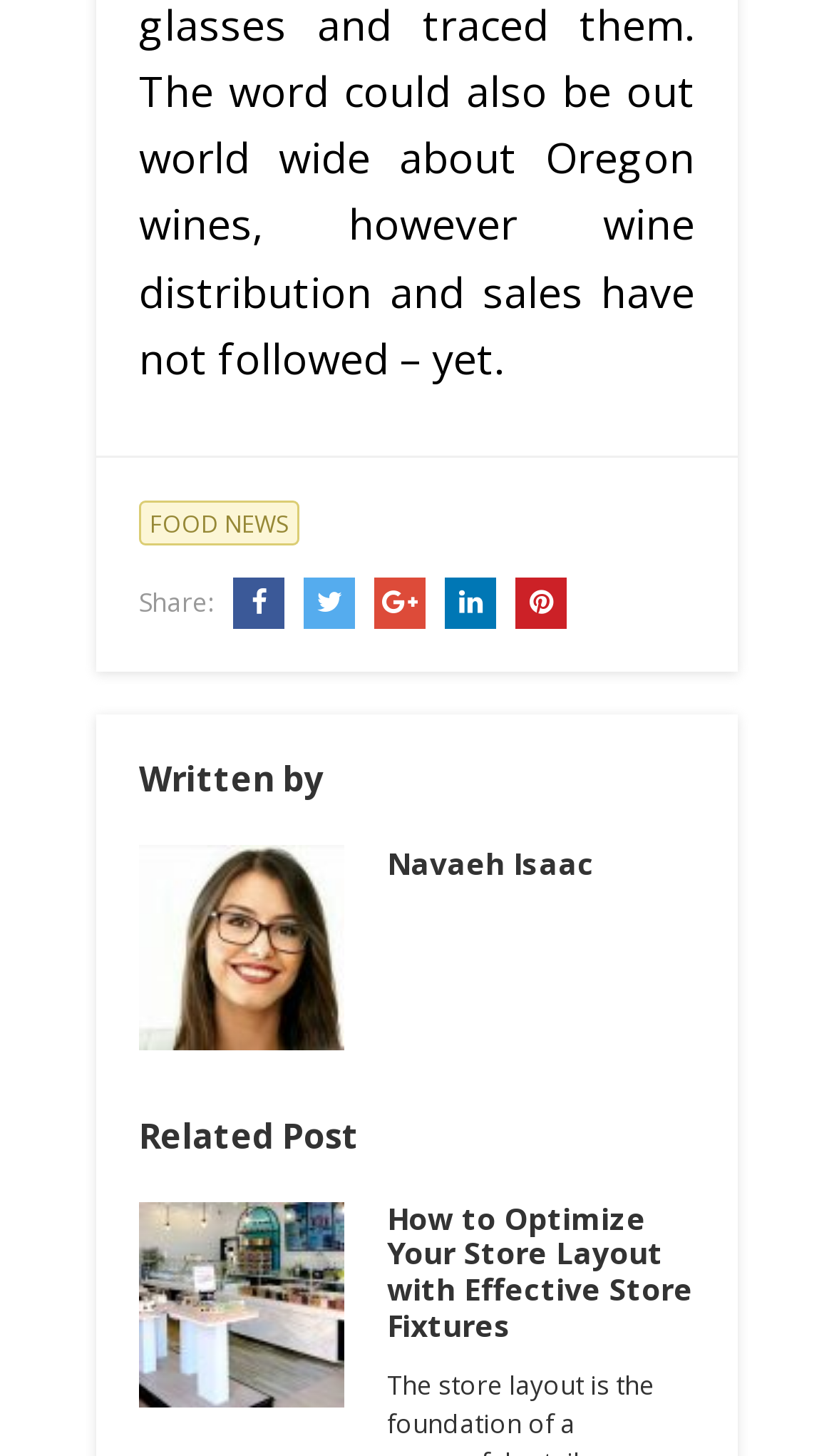Analyze the image and answer the question with as much detail as possible: 
Who is the author of the article?

The author of the article can be found by looking at the 'Written by' section, which is a heading element. Below this heading, there is an image and a heading element with the text 'Navaeh Isaac', which is also a link. Therefore, the author of the article is Navaeh Isaac.